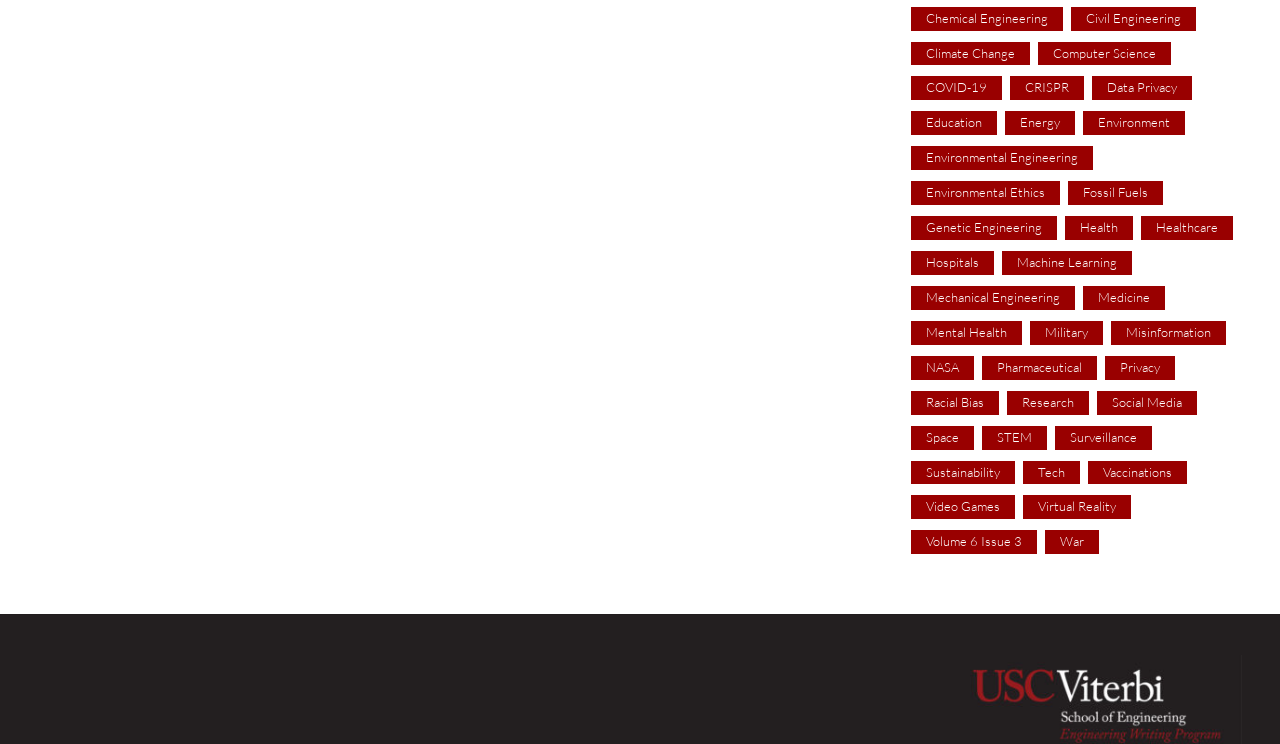What is the logo at the bottom of the webpage?
Answer the question with a detailed and thorough explanation.

By analyzing the bounding box coordinates and the OCR text, I determined that the logo at the bottom of the webpage is the 'USC Viterbi Engineering in Society' logo, which has a y1 coordinate of 0.884.